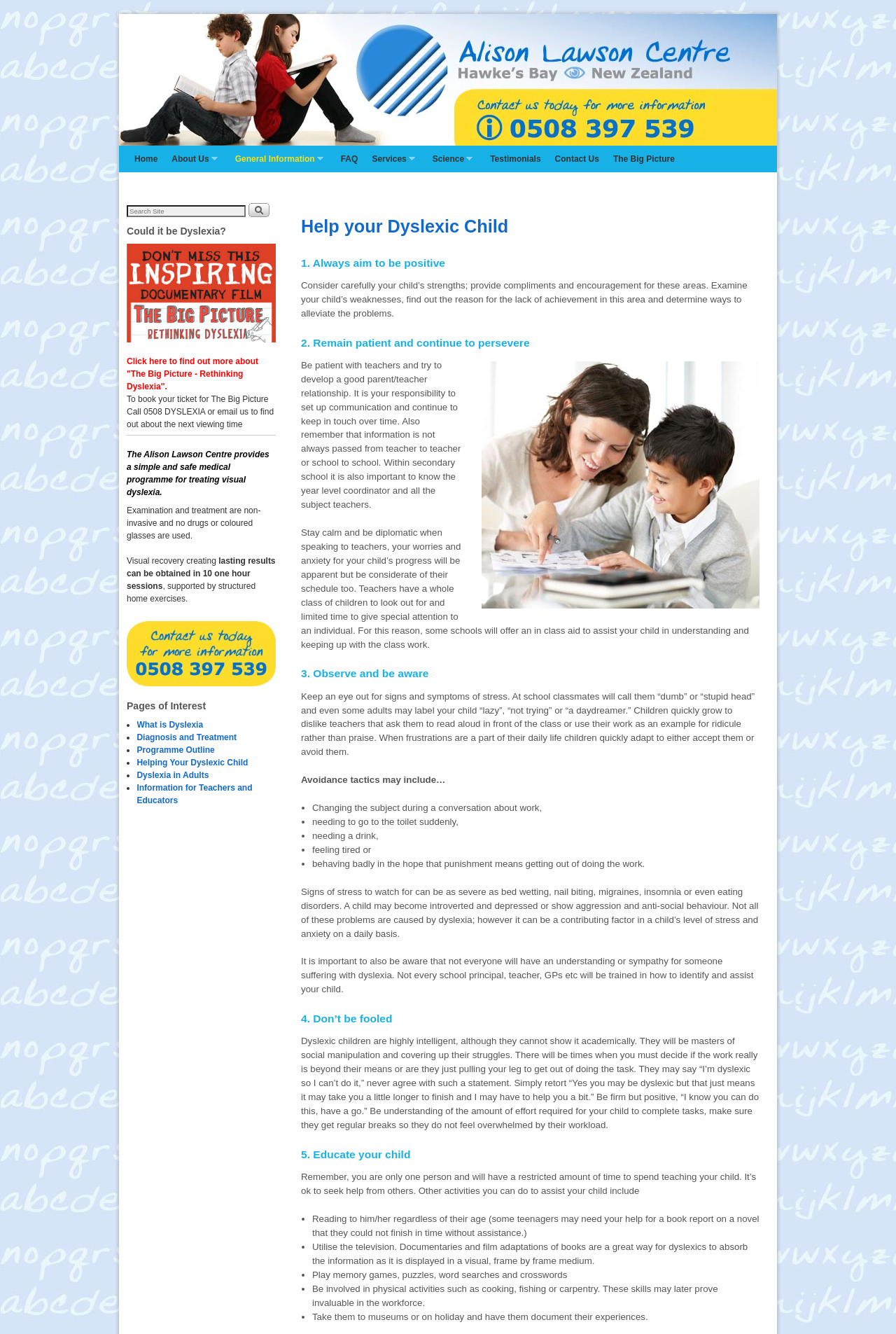What is the main topic of this webpage?
Look at the screenshot and provide an in-depth answer.

Based on the webpage content, I can see that the webpage is talking about dyslexia, its symptoms, and how to help dyslexic children. The headings and subheadings on the webpage also suggest that the main topic is dyslexia.